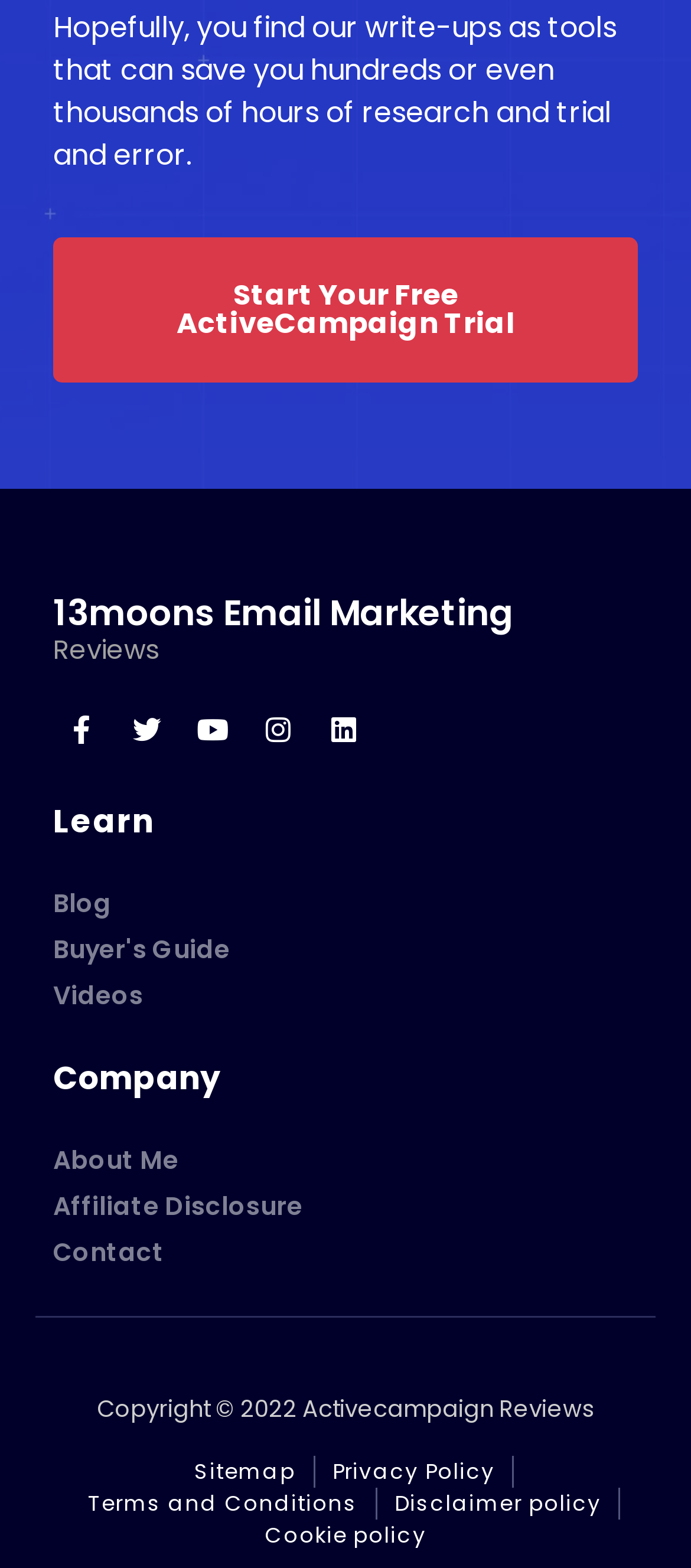Please provide the bounding box coordinates for the element that needs to be clicked to perform the instruction: "Check Facebook page". The coordinates must consist of four float numbers between 0 and 1, formatted as [left, top, right, bottom].

[0.077, 0.448, 0.159, 0.484]